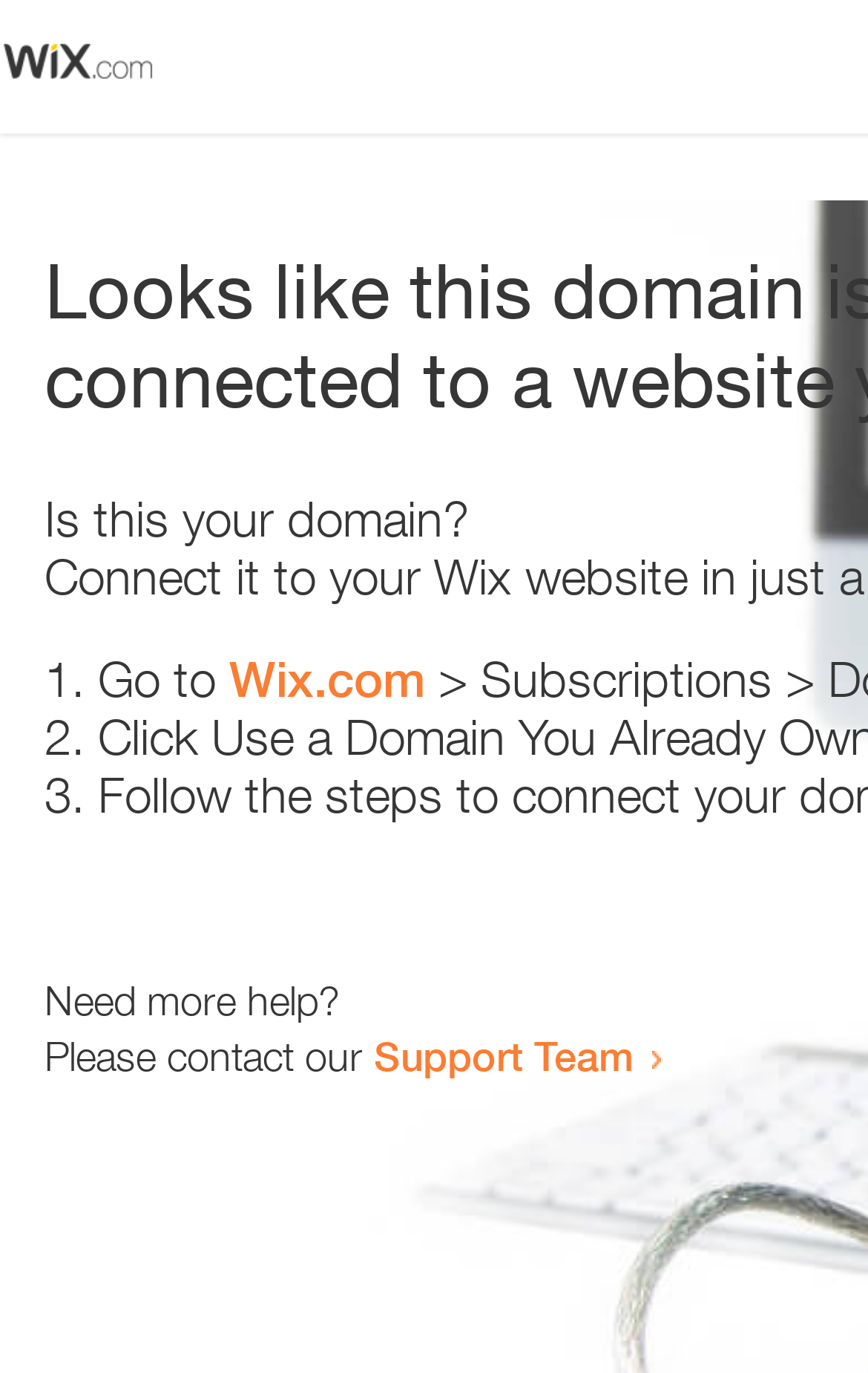Give a short answer to this question using one word or a phrase:
How many links are present on the page?

2